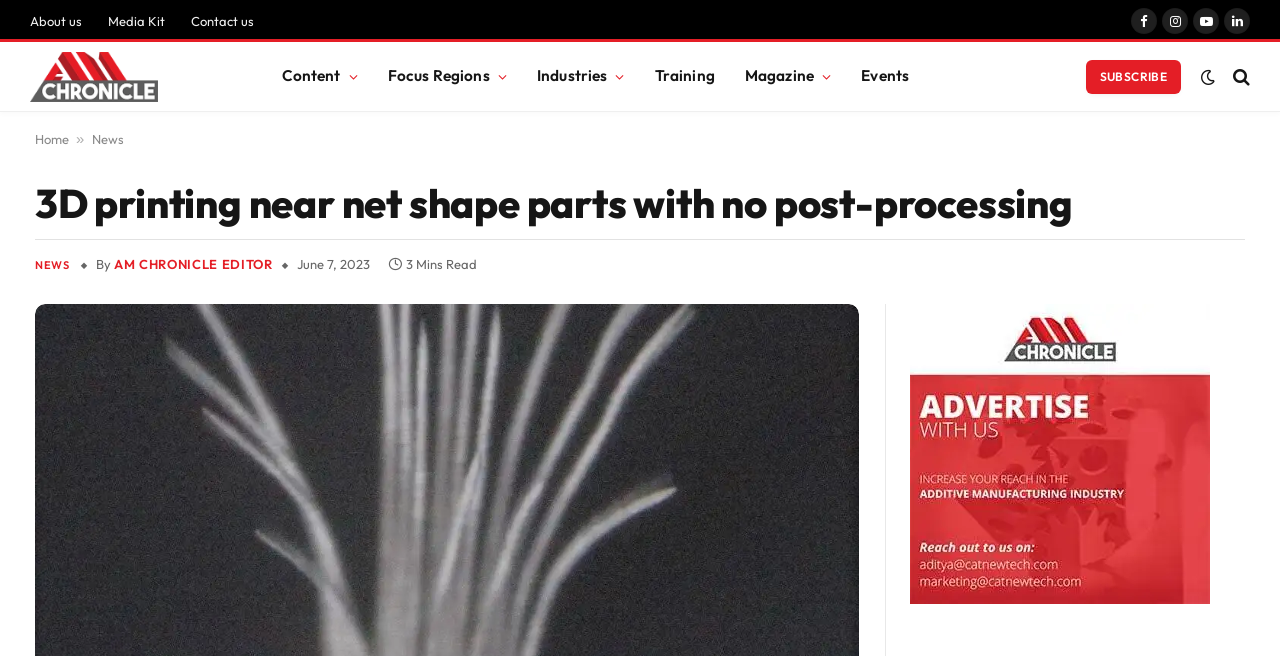Please identify the bounding box coordinates of the element that needs to be clicked to execute the following command: "Go to About us page". Provide the bounding box using four float numbers between 0 and 1, formatted as [left, top, right, bottom].

[0.013, 0.005, 0.074, 0.059]